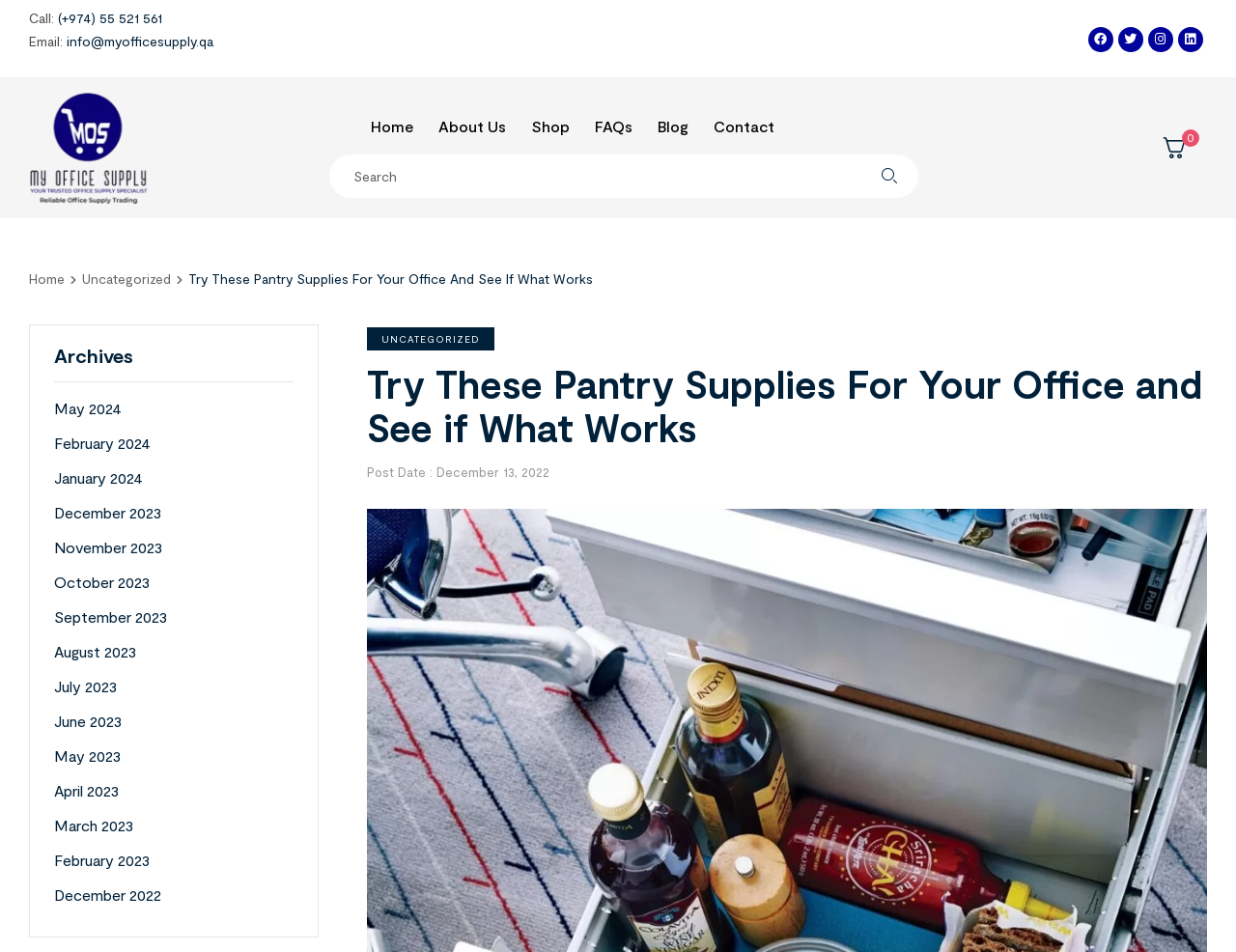Extract the bounding box coordinates of the UI element described: "(+974) 55 521 561". Provide the coordinates in the format [left, top, right, bottom] with values ranging from 0 to 1.

[0.047, 0.01, 0.131, 0.027]